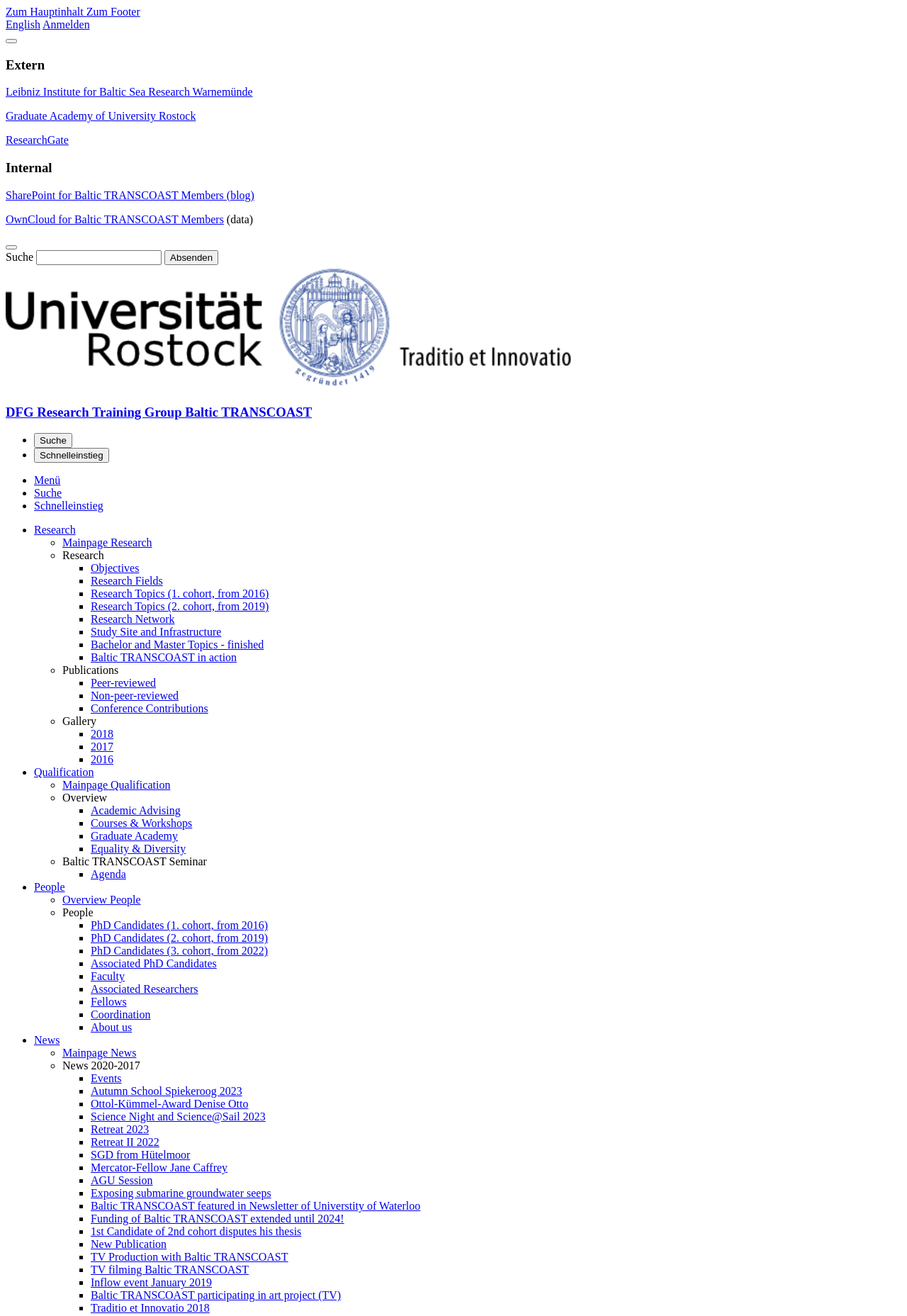Find and specify the bounding box coordinates that correspond to the clickable region for the instruction: "Go to the 'Universität Rostock' page".

[0.006, 0.287, 0.631, 0.297]